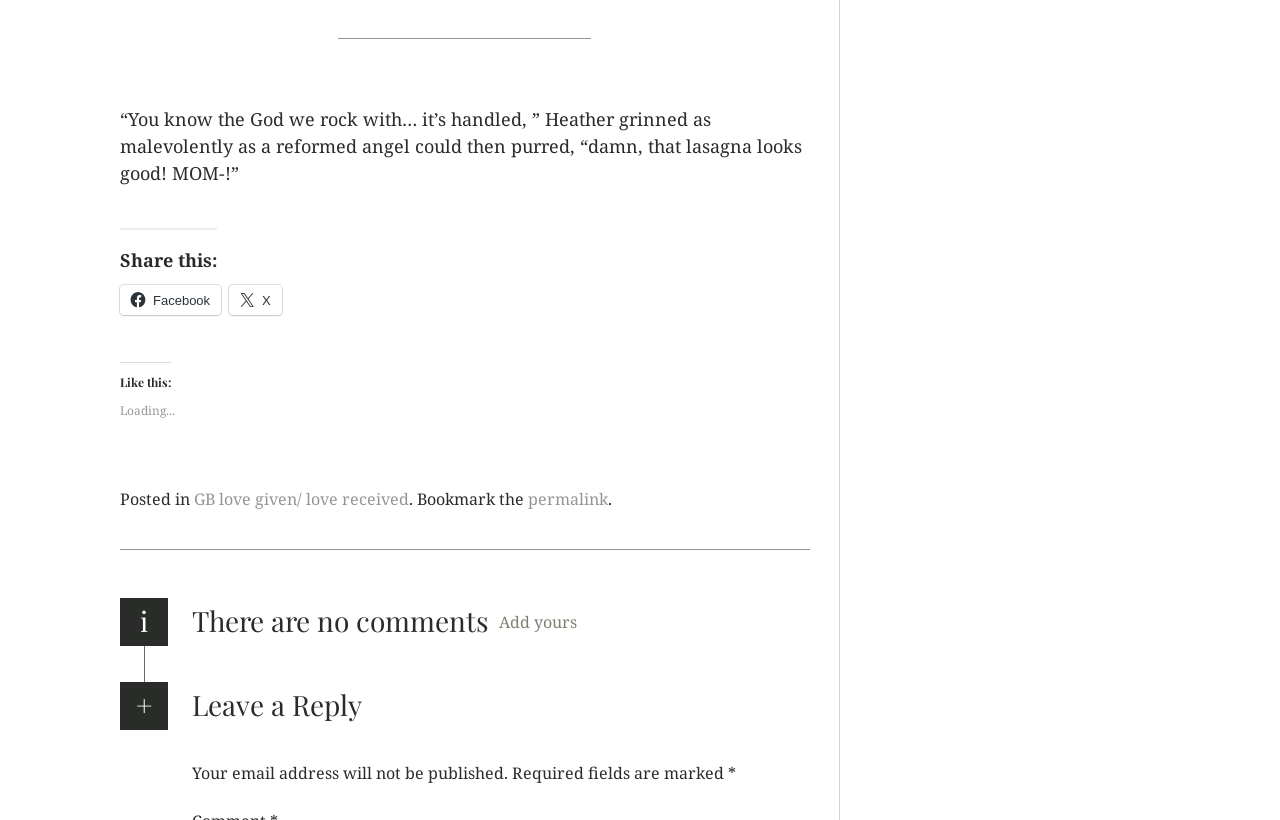What is the purpose of the 'Add yours' link?
Refer to the screenshot and deliver a thorough answer to the question presented.

The 'Add yours' link is below the 'There are no comments' heading, suggesting that it is used to add a comment to the post.